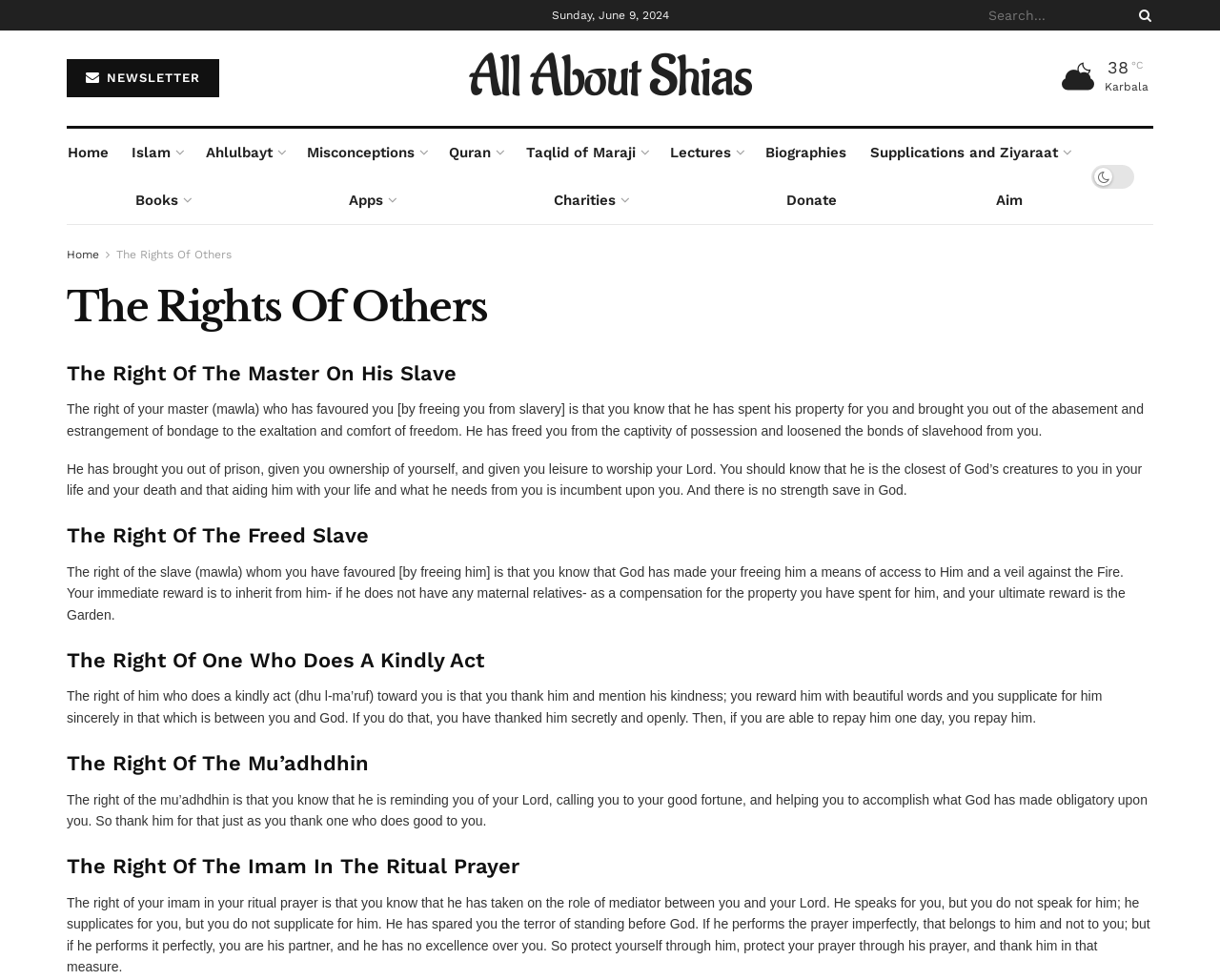Illustrate the webpage's structure and main components comprehensively.

The webpage is titled "The Rights Of Others – All About Shias" and has a search bar at the top right corner. Below the search bar, there is a section with links to "NEWSLETTER", "All About Shias", and a weather update showing the temperature in Karbala. 

On the top left side, there are links to "Home", "Islam", "Ahlulbayt", "Misconceptions", "Quran", "Taqlid of Maraji", "Lectures", "Biographies", and "Supplications and Ziyaraat". 

Below this section, there are more links to "Books", "Apps", "Charities", "Donate", and "Aim". 

The main content of the webpage is divided into sections, each with a heading and a paragraph of text. The sections are titled "The Rights Of Others", "The Right Of The Master On His Slave", "The Right Of The Freed Slave", "The Right Of One Who Does A Kindly Act", "The Right Of The Mu’adhdhin", and "The Right Of The Imam In The Ritual Prayer". 

Each section explains the rights and responsibilities of individuals in different relationships, such as the rights of a master towards a freed slave, the rights of a freed slave towards their former master, and the rights of individuals towards those who do kindly acts towards them. The text is written in a formal and informative tone, suggesting that the webpage is an educational resource on Islamic teachings and principles.